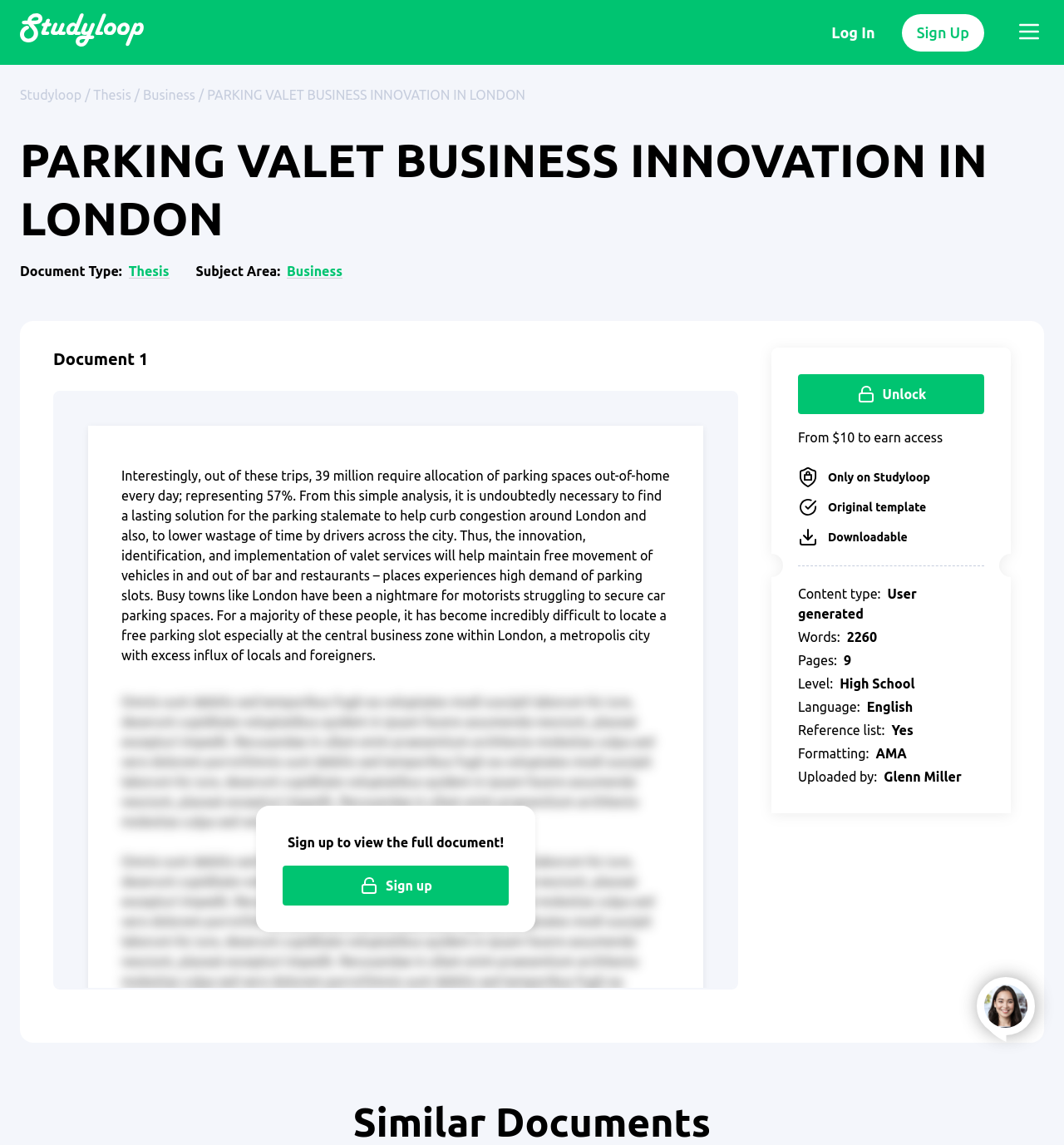Identify and provide the main heading of the webpage.

PARKING VALET BUSINESS INNOVATION IN LONDON